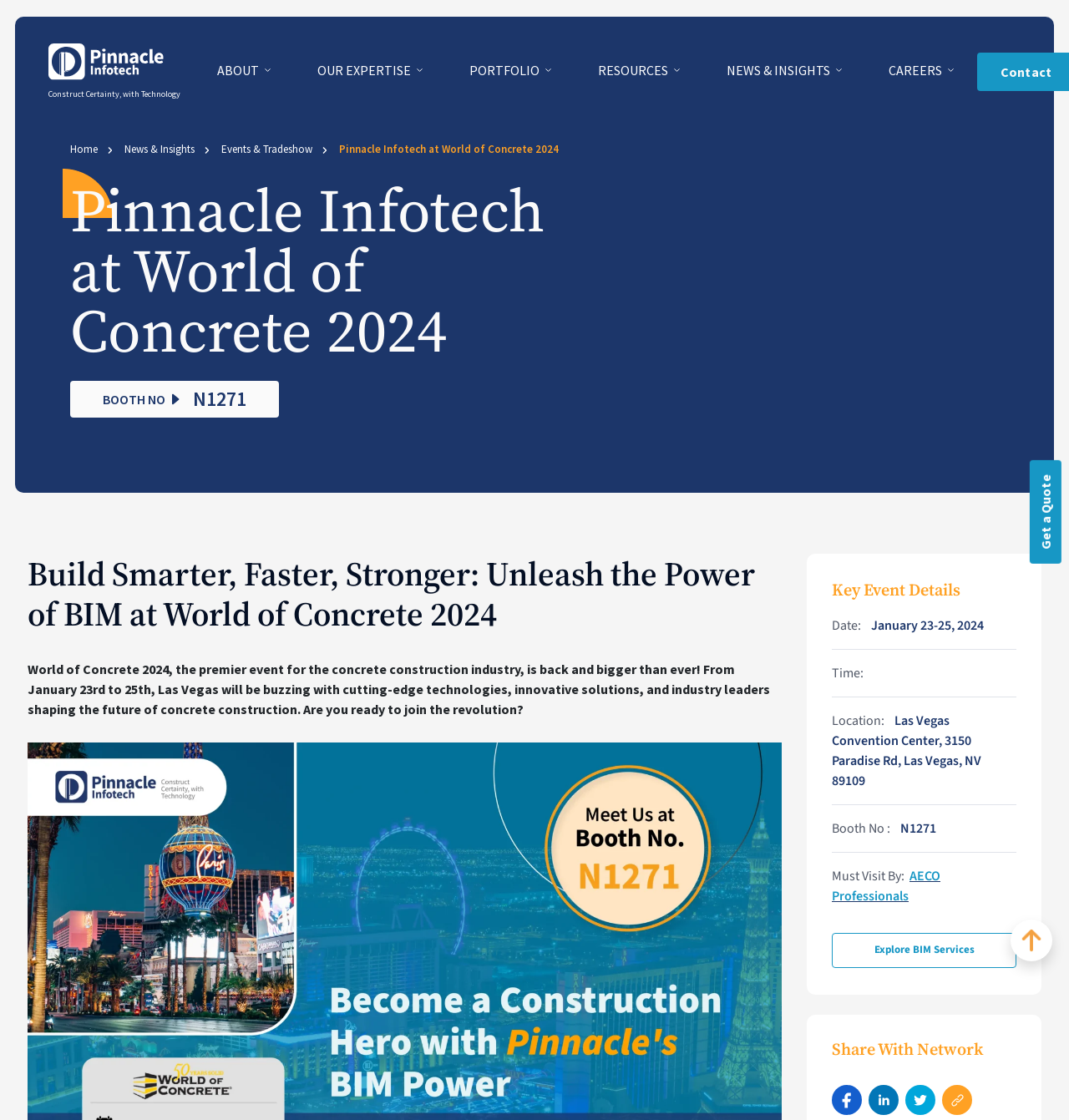Based on the image, provide a detailed response to the question:
What is the event name mentioned on the webpage?

The event name is mentioned in the heading 'Pinnacle Infotech at World of Concrete 2024' and also in the paragraph 'World of Concrete 2024, the premier event for the concrete construction industry, is back and bigger than ever!'.